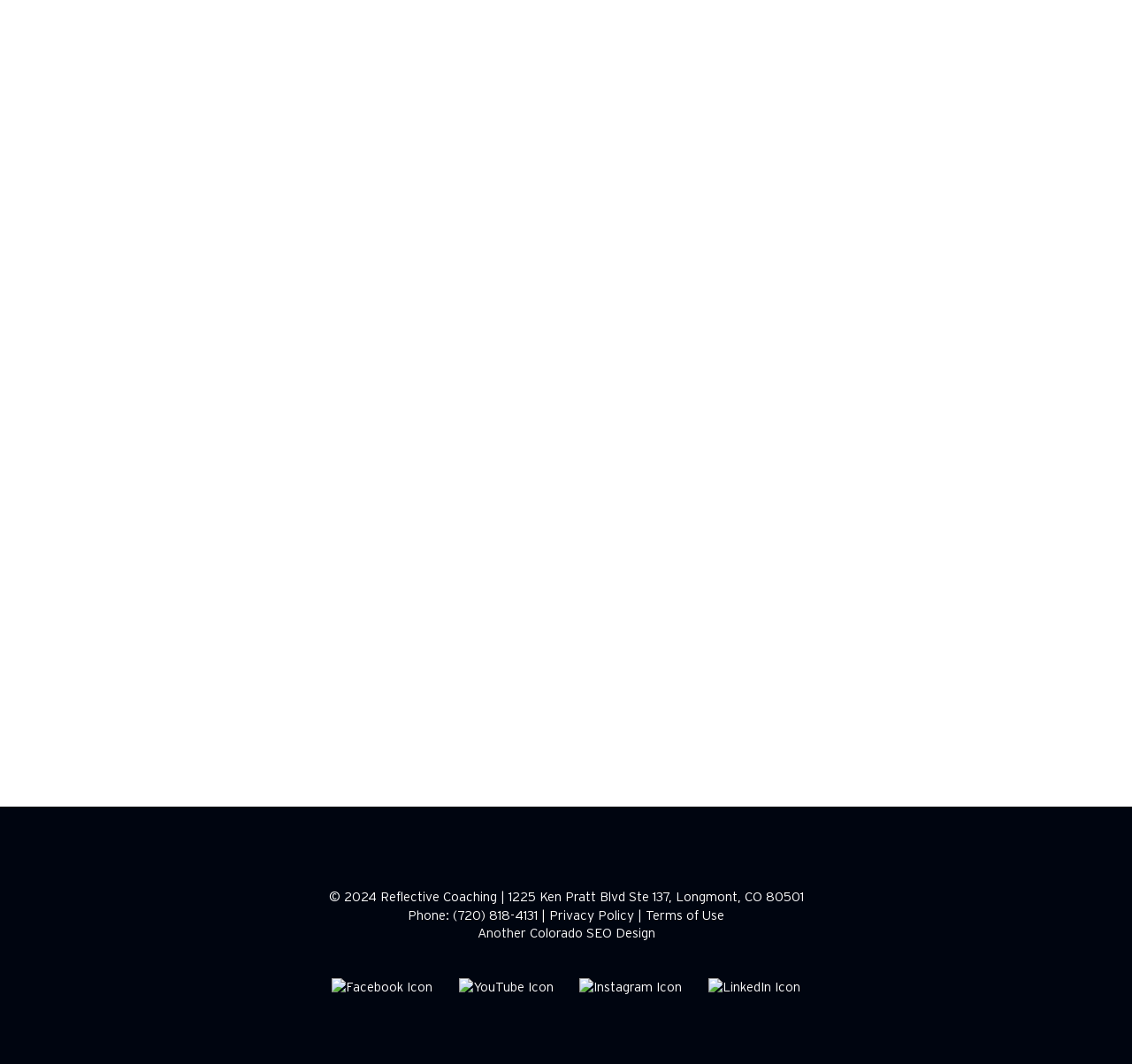Pinpoint the bounding box coordinates of the clickable area needed to execute the instruction: "Click Health & Wellness link". The coordinates should be specified as four float numbers between 0 and 1, i.e., [left, top, right, bottom].

[0.05, 0.128, 0.323, 0.598]